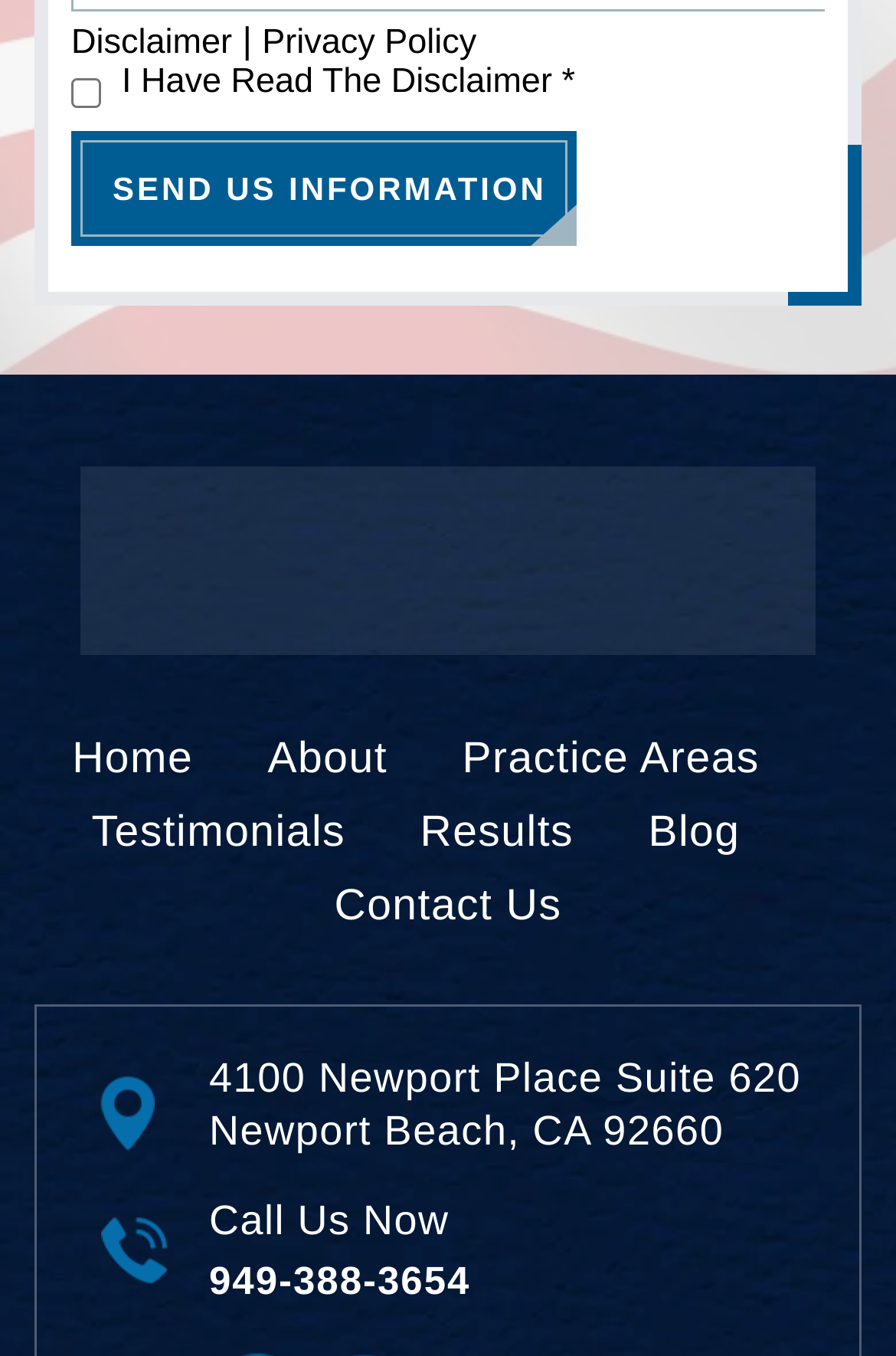Could you provide the bounding box coordinates for the portion of the screen to click to complete this instruction: "Click the Contact Us link"?

[0.373, 0.652, 0.627, 0.687]